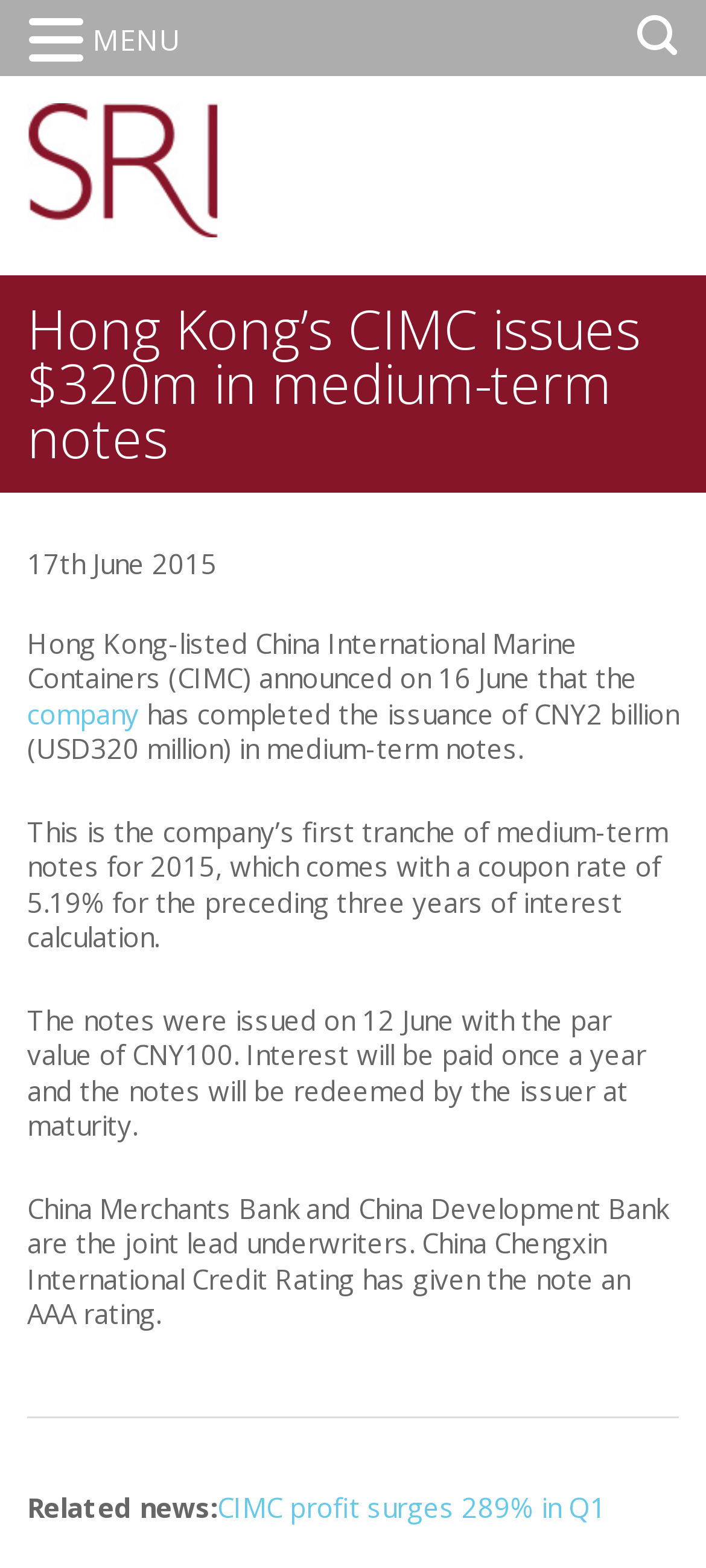Locate the bounding box coordinates for the element described below: "parent_node: Seafarers Rights International". The coordinates must be four float values between 0 and 1, formatted as [left, top, right, bottom].

[0.038, 0.06, 0.397, 0.146]